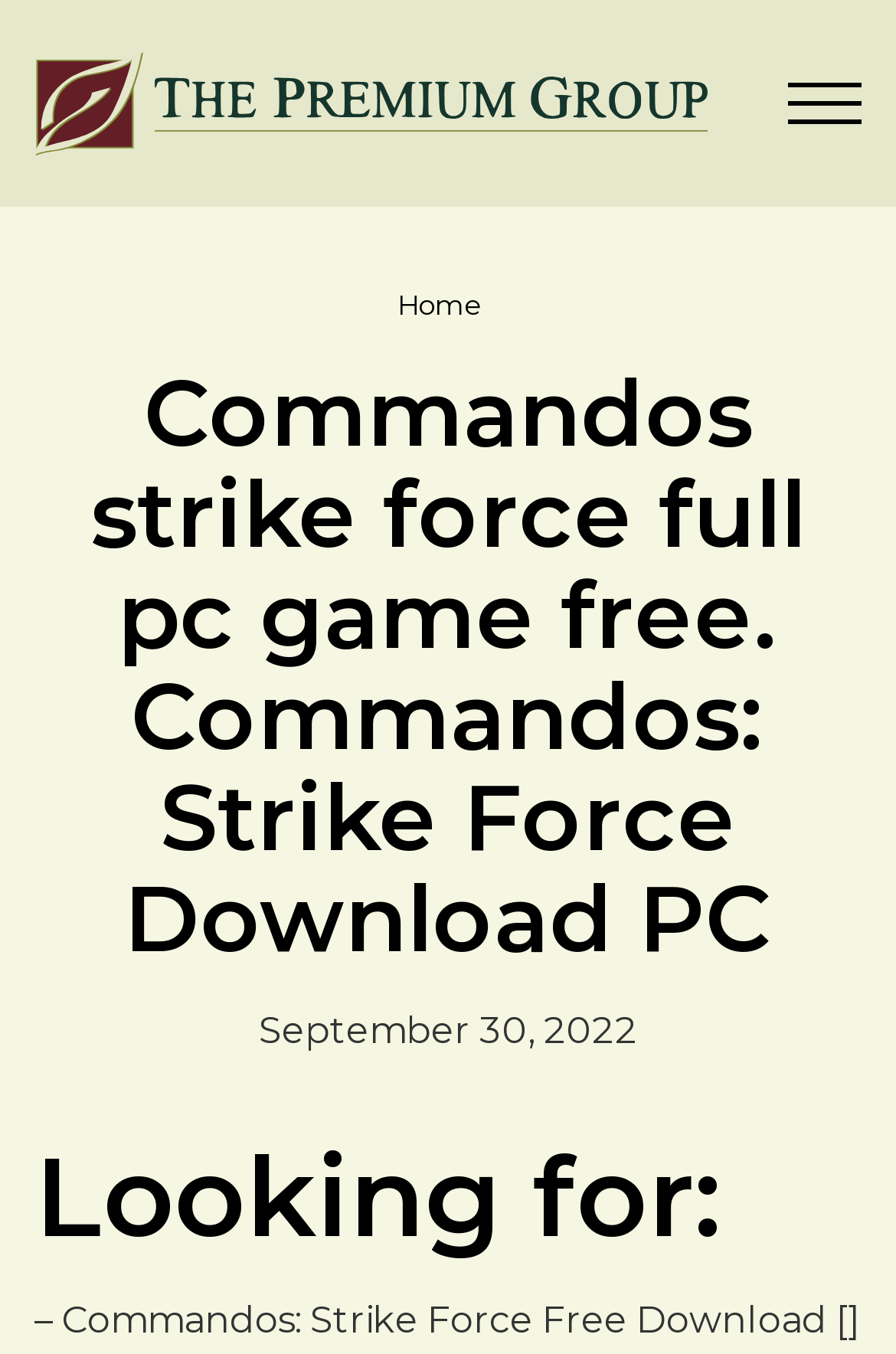Give a detailed explanation of the elements present on the webpage.

The webpage appears to be a download page for the PC game "Commandos: Strike Force". At the top, there is a prominent heading that displays the game's title and a brief description. Below this heading, there is a button, likely a download button, positioned towards the right side of the page. 

On the top-left corner, there is a link to "The Premium Group", accompanied by an image with the same name. This link is situated above the main heading. 

The webpage also features a navigation link to "Home" located roughly in the middle of the page, slightly to the left. 

Further down, there is a static text element displaying the date "September 30, 2022". Below this date, there is a heading that reads "Looking for:", which seems to be a section title or a prompt.